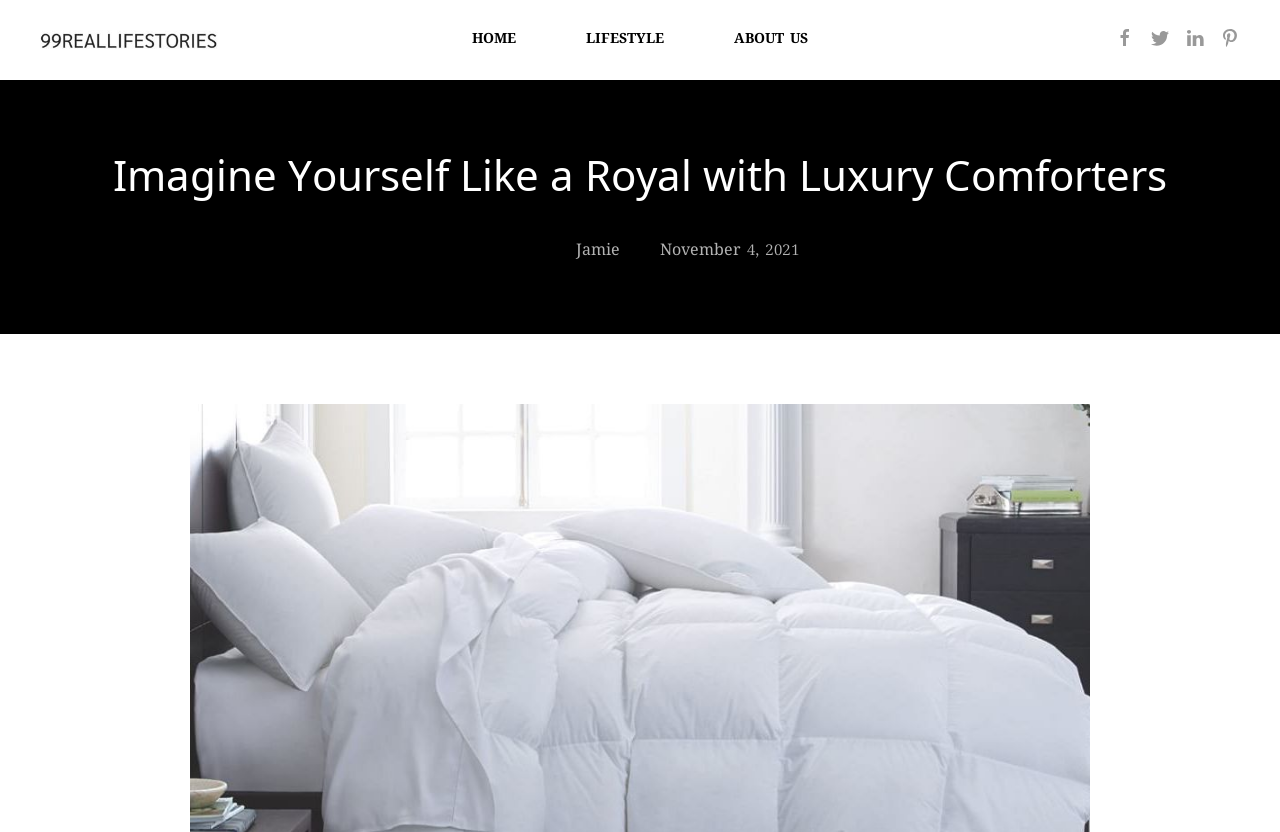Please identify the bounding box coordinates of the area that needs to be clicked to follow this instruction: "visit main website".

[0.031, 0.036, 0.172, 0.06]